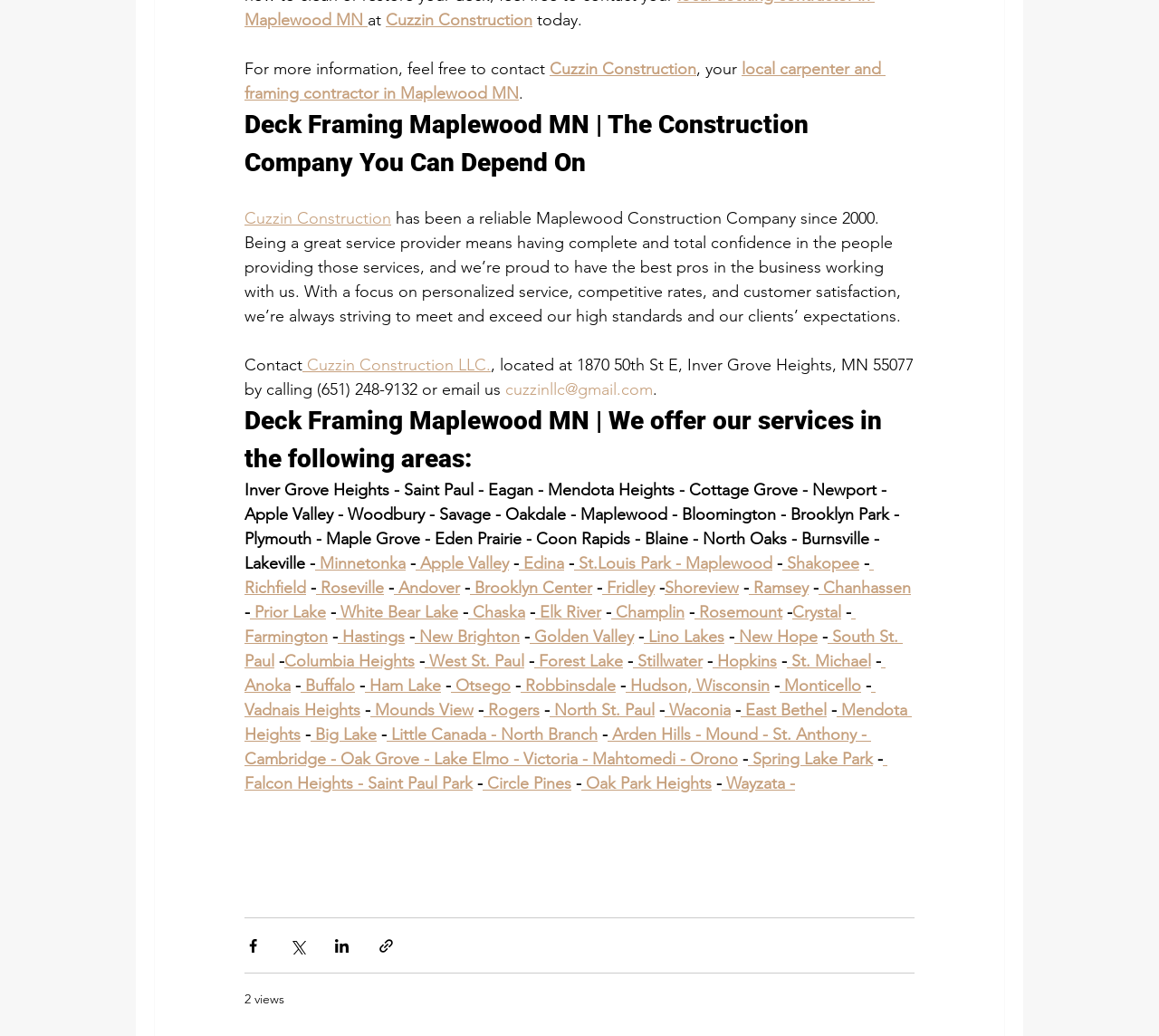Show the bounding box coordinates of the element that should be clicked to complete the task: "View services in Minnetonka".

[0.272, 0.534, 0.35, 0.553]